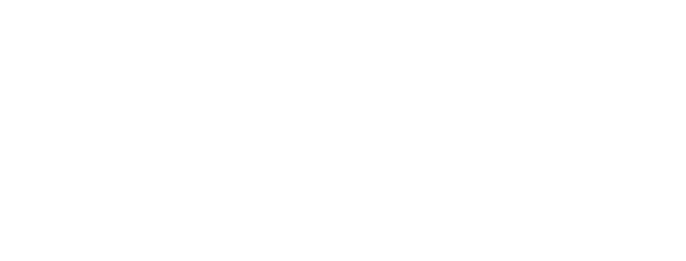Provide your answer in a single word or phrase: 
What is provided free of charge in each room?

in-room Wi-Fi